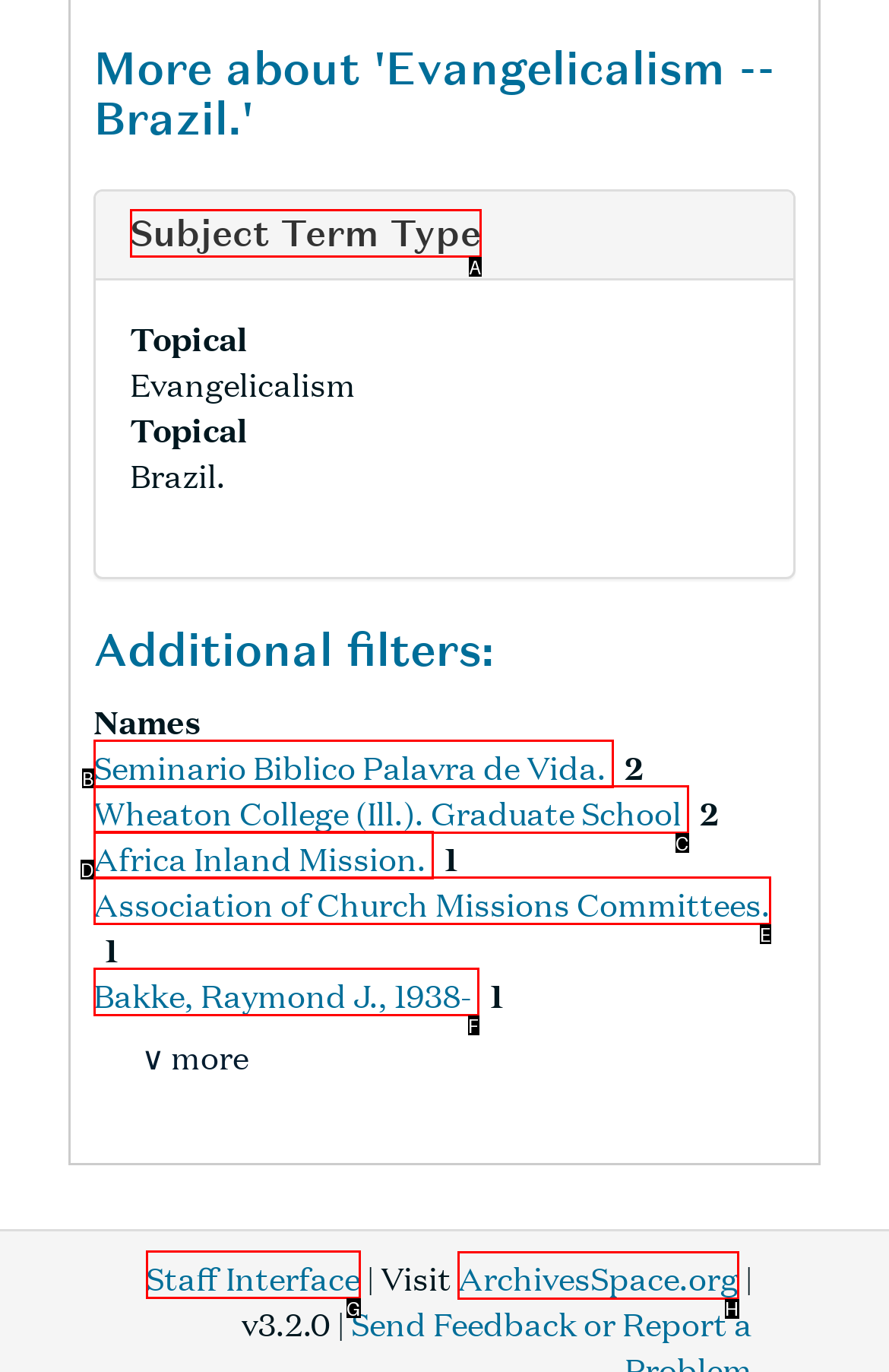To execute the task: Visit ArchivesSpace.org, which one of the highlighted HTML elements should be clicked? Answer with the option's letter from the choices provided.

H